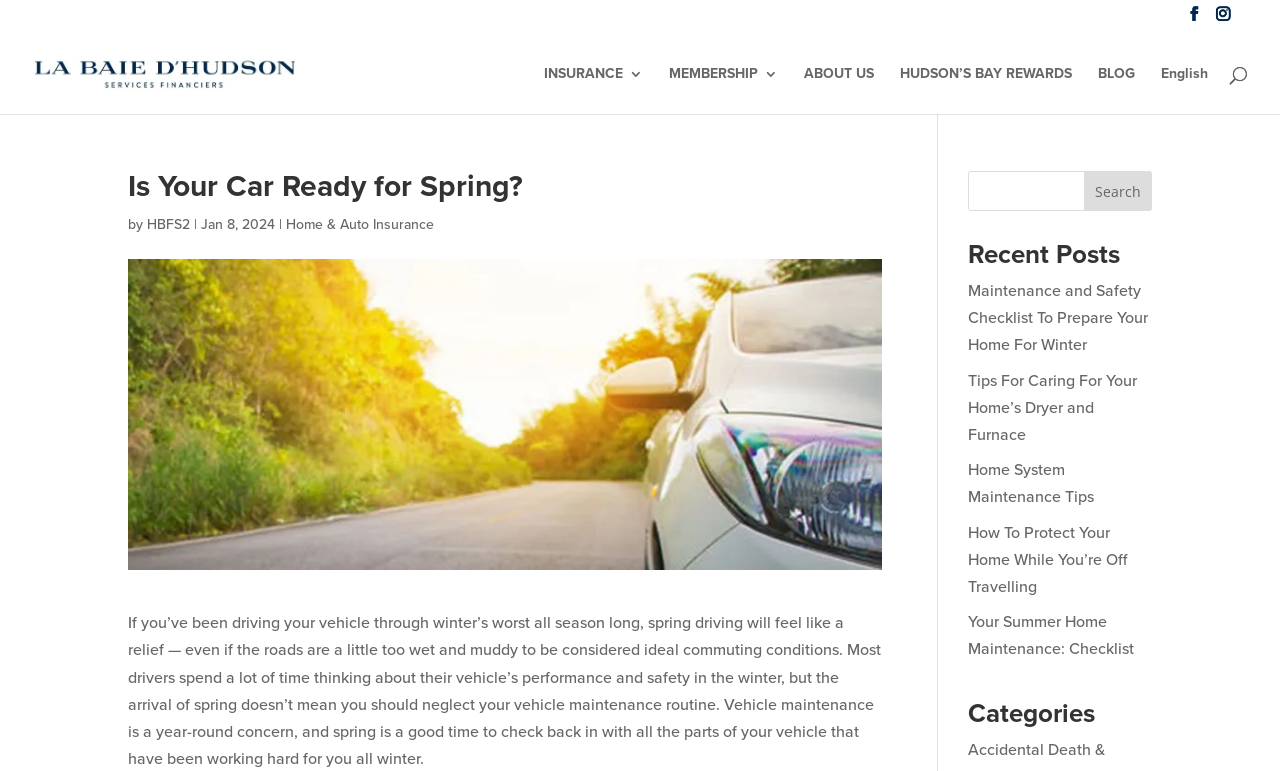What is the language of the webpage?
Please analyze the image and answer the question with as much detail as possible.

The language of the webpage can be determined by the 'English' link in the top-right corner of the webpage, which suggests that the webpage is currently in English.